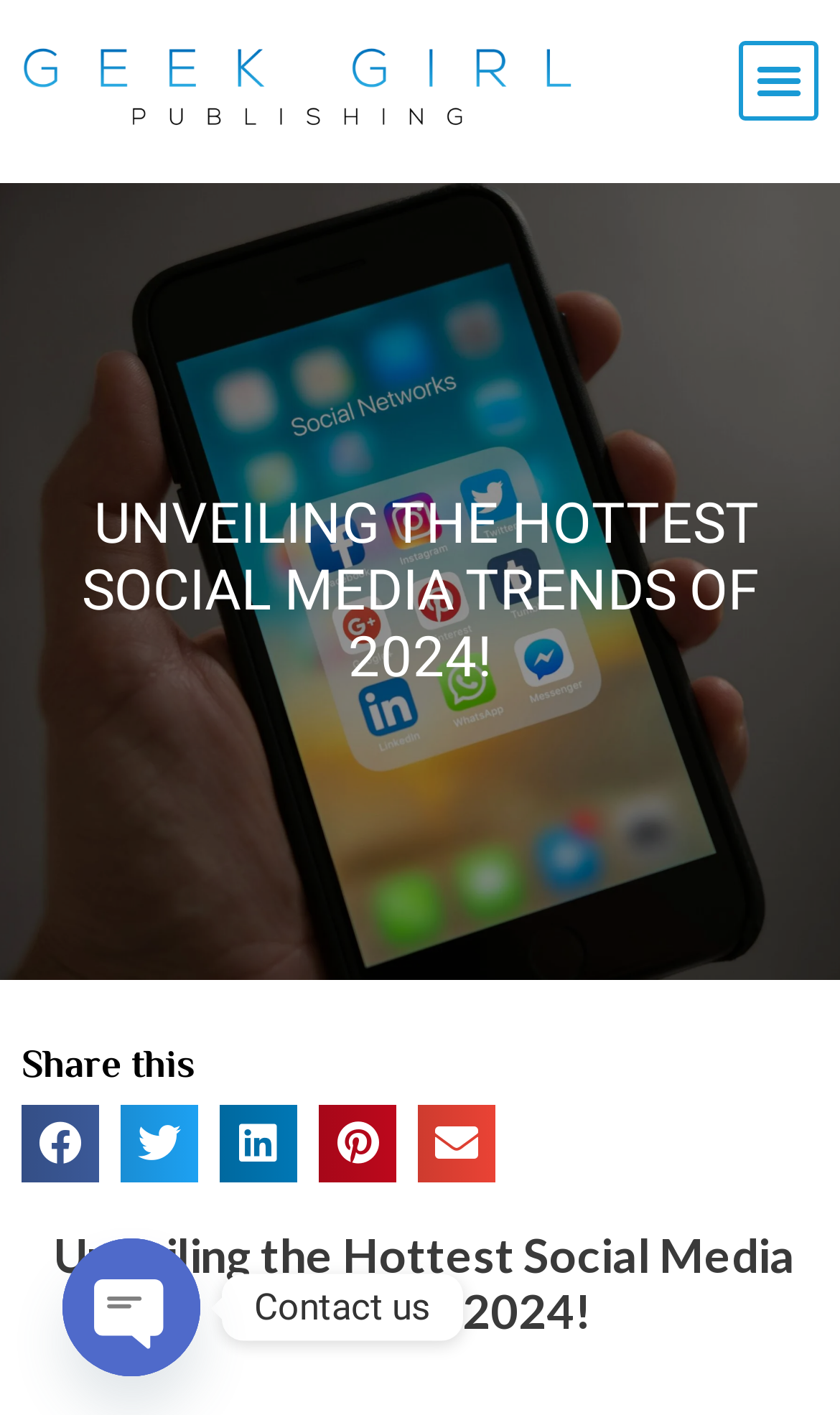Determine the bounding box for the UI element that matches this description: "aria-label="Share on pinterest"".

[0.379, 0.781, 0.472, 0.836]